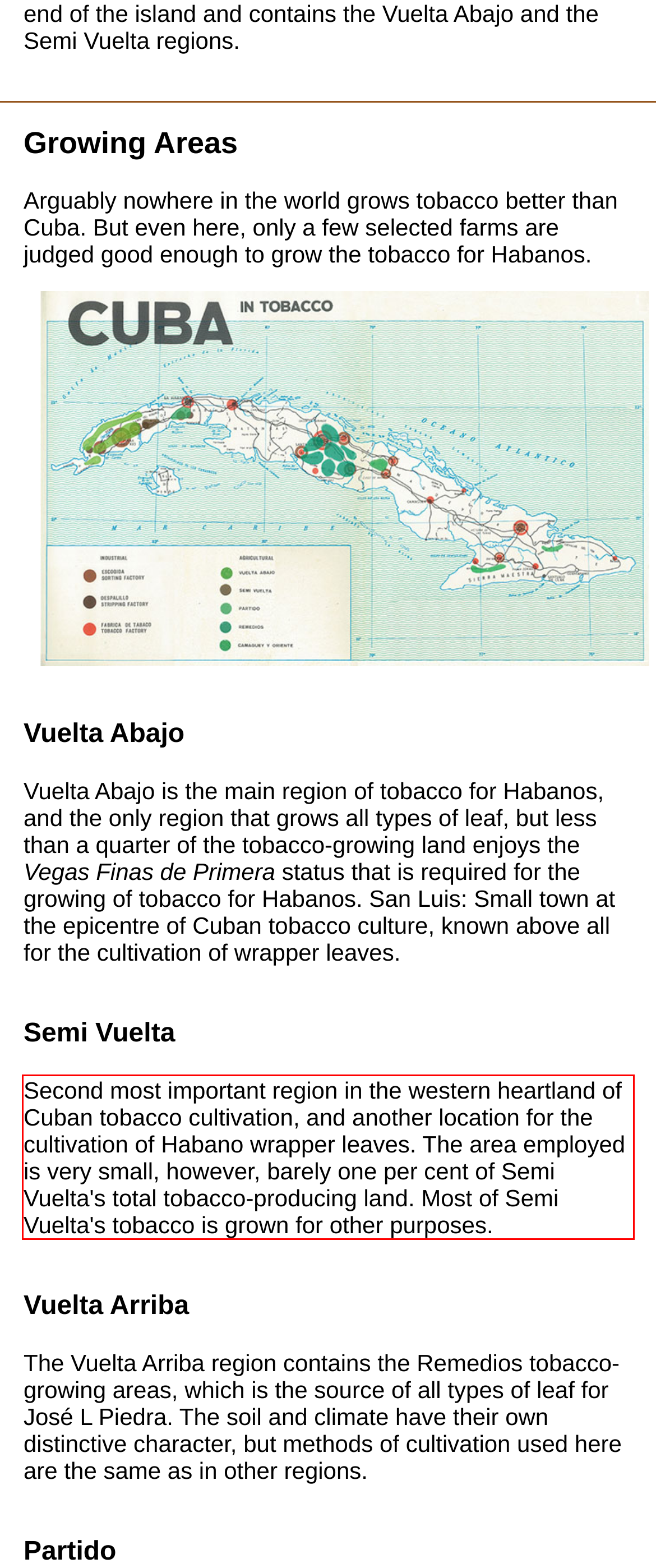Examine the screenshot of the webpage, locate the red bounding box, and generate the text contained within it.

Second most important region in the western heartland of Cuban tobacco cultivation, and another location for the cultivation of Habano wrapper leaves. The area employed is very small, however, barely one per cent of Semi Vuelta's total tobacco-producing land. Most of Semi Vuelta's tobacco is grown for other purposes.